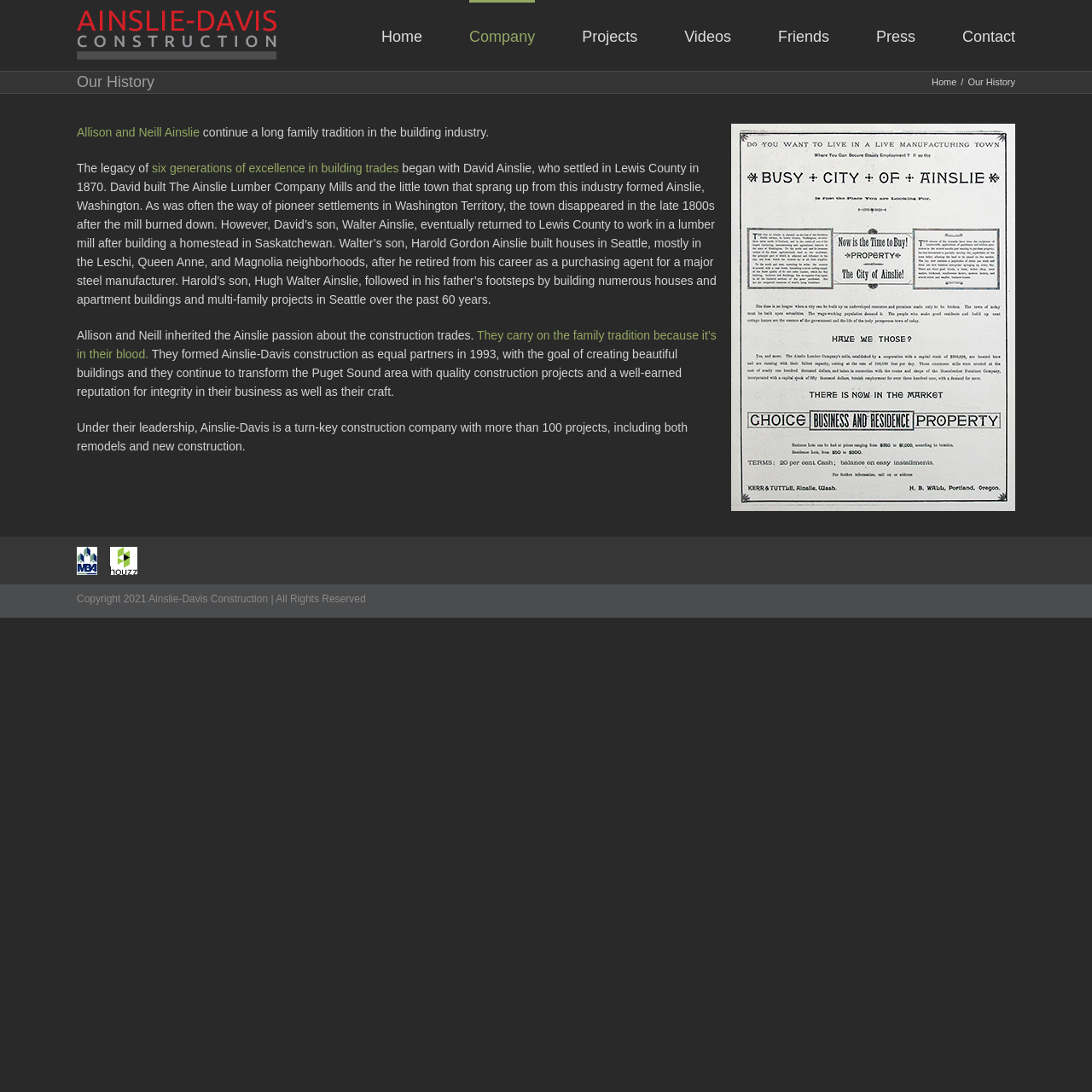Describe every aspect of the webpage in a detailed manner.

The webpage is about the history of Ainslie-Davis Construction, a company that continues a long family tradition in the building industry. At the top left corner, there is a logo of Ainslie-Davis Construction, accompanied by a navigation menu with links to different sections of the website, including Home, Company, Projects, Videos, Friends, Press, and Contact.

Below the navigation menu, there is a page title bar with a heading that reads "Our History". On the right side of the page title bar, there is a link to the Home page. The main content of the webpage is divided into two sections. The top section features an image of a paper, taking up most of the width of the page.

The bottom section contains a series of paragraphs that describe the history of the Ainslie family's involvement in the building industry, starting from David Ainslie, who settled in Lewis County in 1870. The text describes how the family's legacy continued through six generations, with each generation contributing to the building trades. The paragraphs are arranged in a single column, with the text flowing from top to bottom.

At the bottom of the page, there are two content information sections. The first section contains two images, one of the MBA logo and another of Houzz. The second section contains a layout table with a single row, featuring a copyright notice that reads "Copyright 2021 Ainslie-Davis Construction | All Rights Reserved". Finally, at the very bottom of the page, there is a link to go back to the top of the page.